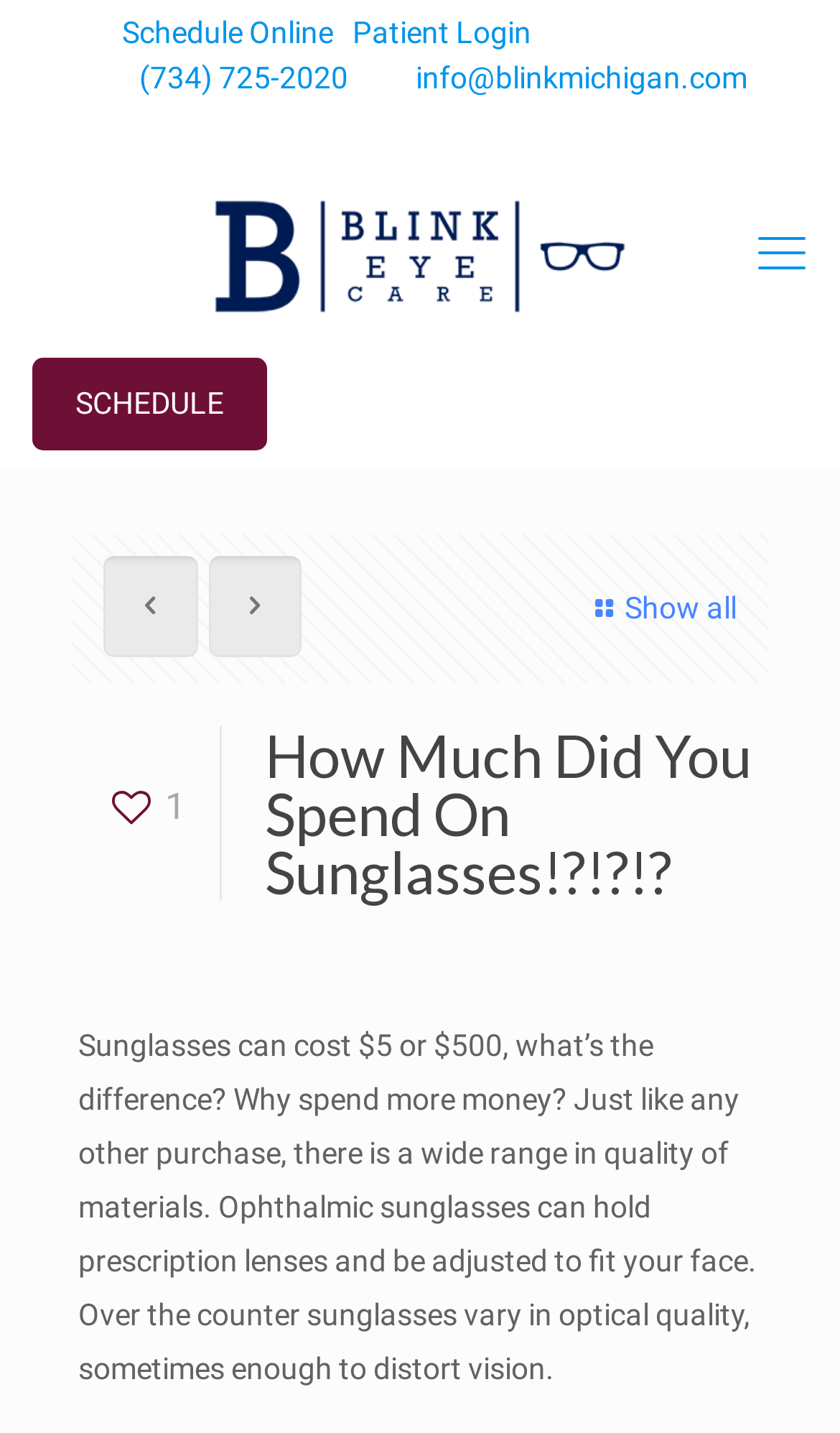Produce a meticulous description of the webpage.

This webpage appears to be a blog post or article about sunglasses, with a focus on their cost and quality. At the top of the page, there is a navigation bar with several links, including "Schedule Online", "Patient Login", and contact information such as a phone number and email address. There are also several social media icons, including Facebook and Twitter.

Below the navigation bar, there is a large horizontal banner with the logo "BLINK_horizontal_blue_web_email_FA8" and an image of the same logo. This banner takes up most of the width of the page.

On the left side of the page, there is a call-to-action button that says "SCHEDULE" in bold letters. Below this button, there are several icons, including a clock, a calendar, and a dropdown arrow.

The main content of the page is a heading that reads "How Much Did You Spend On Sunglasses!?!?!?" followed by a block of text that discusses the varying costs and qualities of sunglasses. The text explains that ophthalmic sunglasses can hold prescription lenses and be adjusted to fit the user's face, while over-the-counter sunglasses can vary in optical quality and may even distort vision.

There are no images on the page aside from the logo banner and the social media icons. The overall layout is organized, with clear headings and concise text.